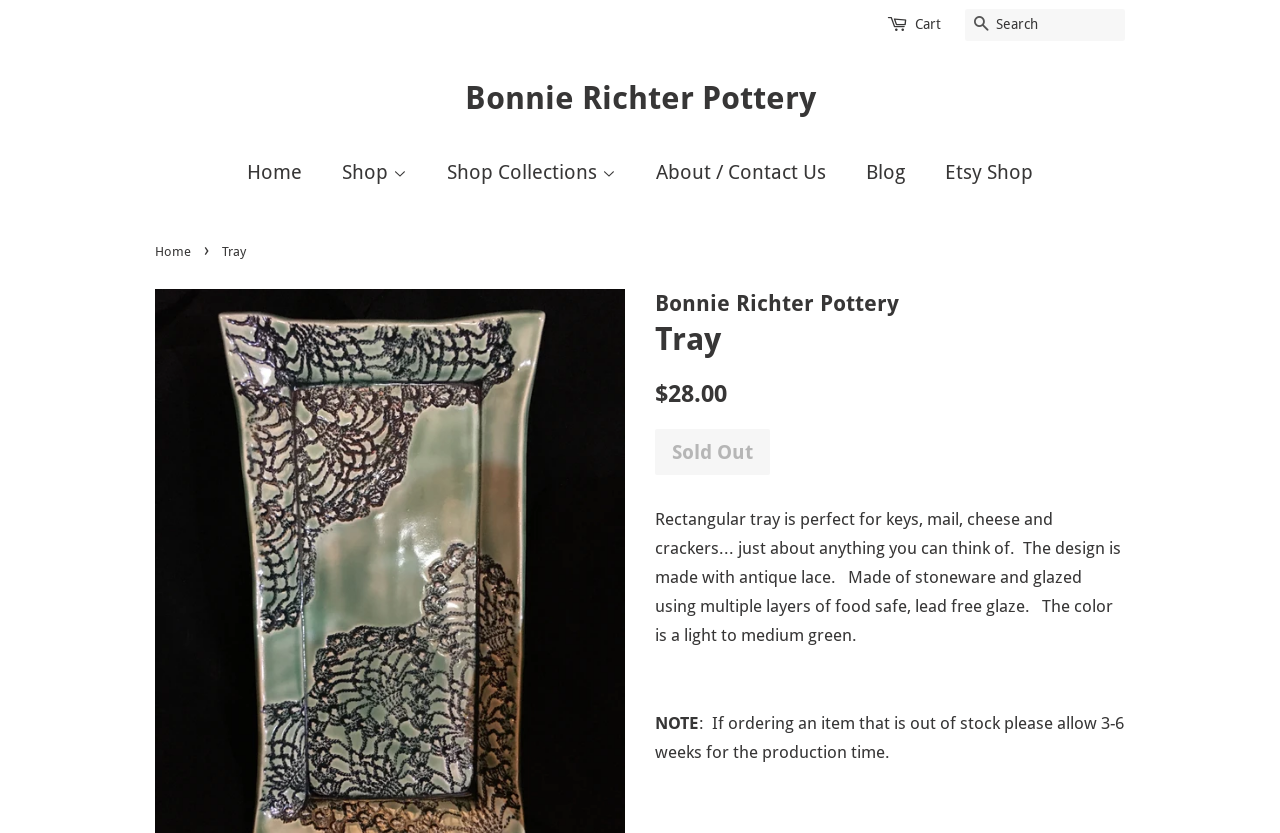Specify the bounding box coordinates of the area to click in order to execute this command: 'Read product description'. The coordinates should consist of four float numbers ranging from 0 to 1, and should be formatted as [left, top, right, bottom].

[0.512, 0.612, 0.876, 0.774]